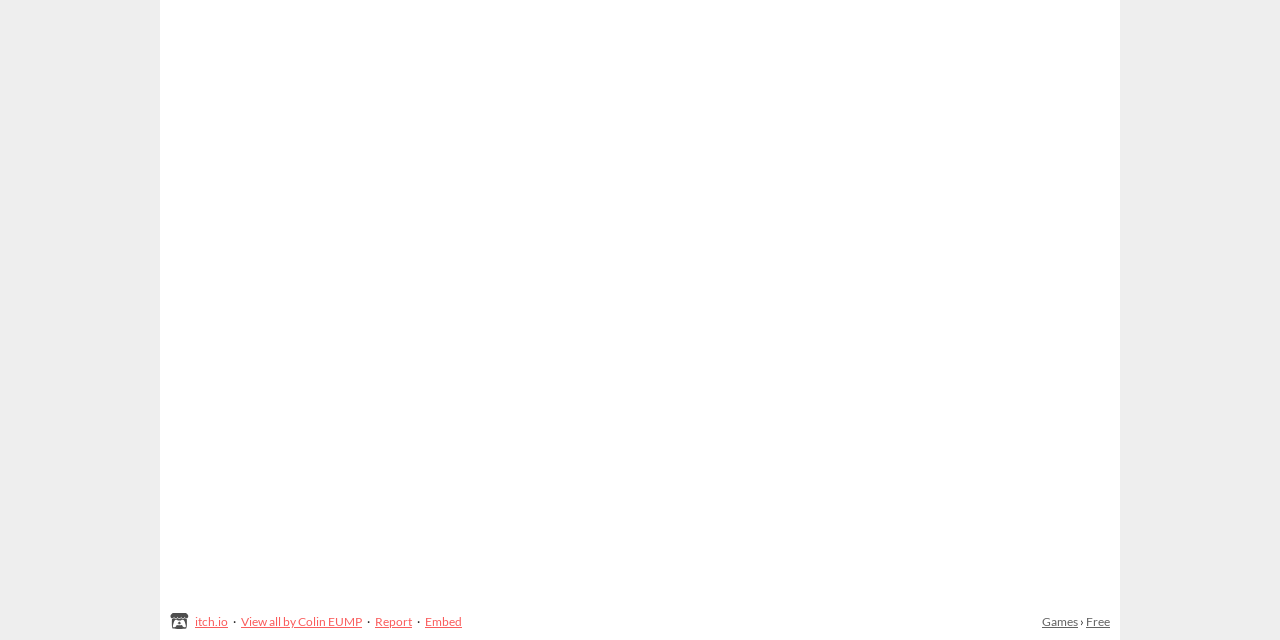Using the webpage screenshot and the element description Talk and Somatic Therap, determine the bounding box coordinates. Specify the coordinates in the format (top-left x, top-left y, bottom-right x, bottom-right y) with values ranging from 0 to 1.

None